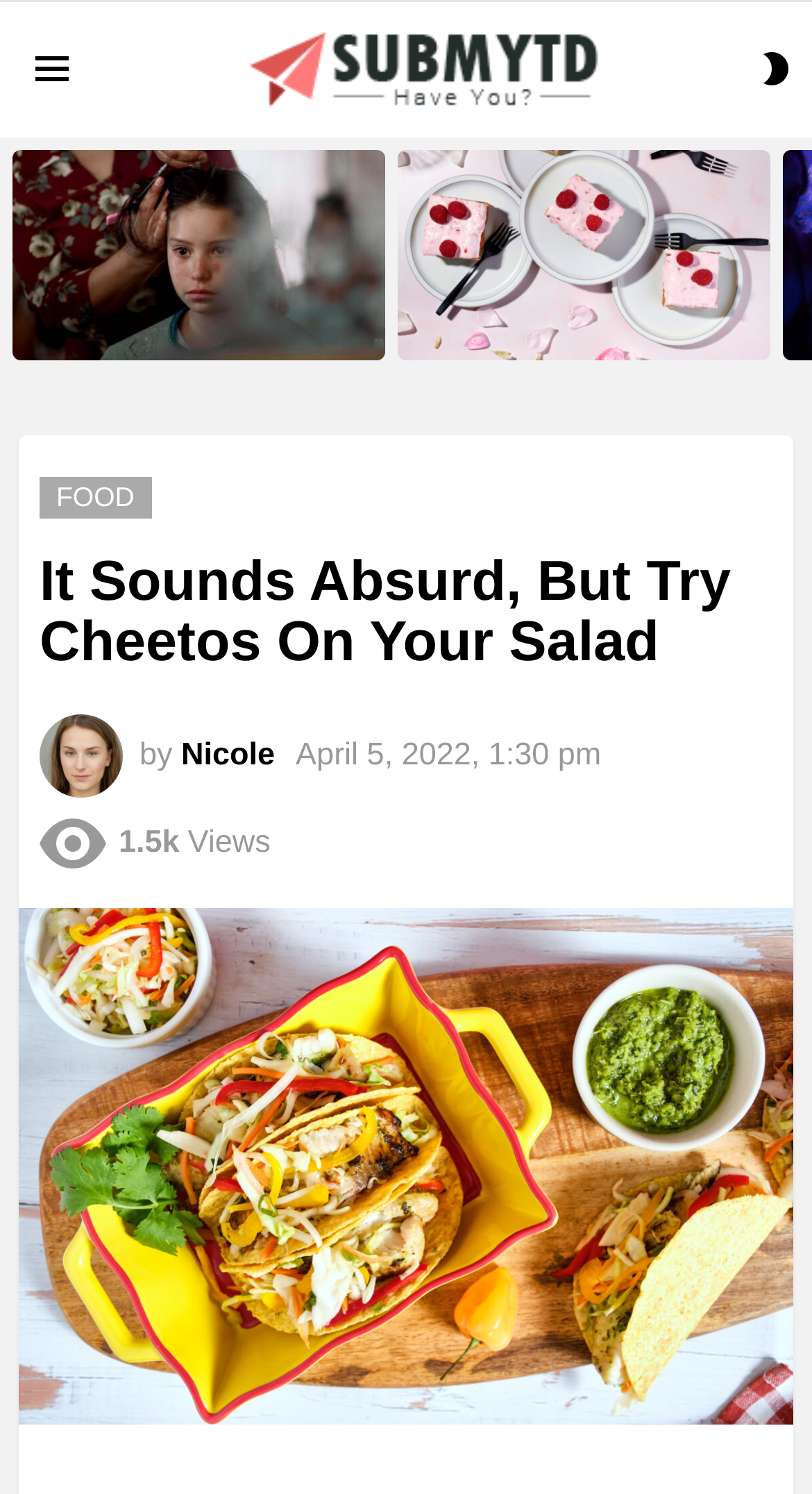Determine the bounding box coordinates of the target area to click to execute the following instruction: "Visit the Submytd website."

[0.302, 0.014, 0.738, 0.078]